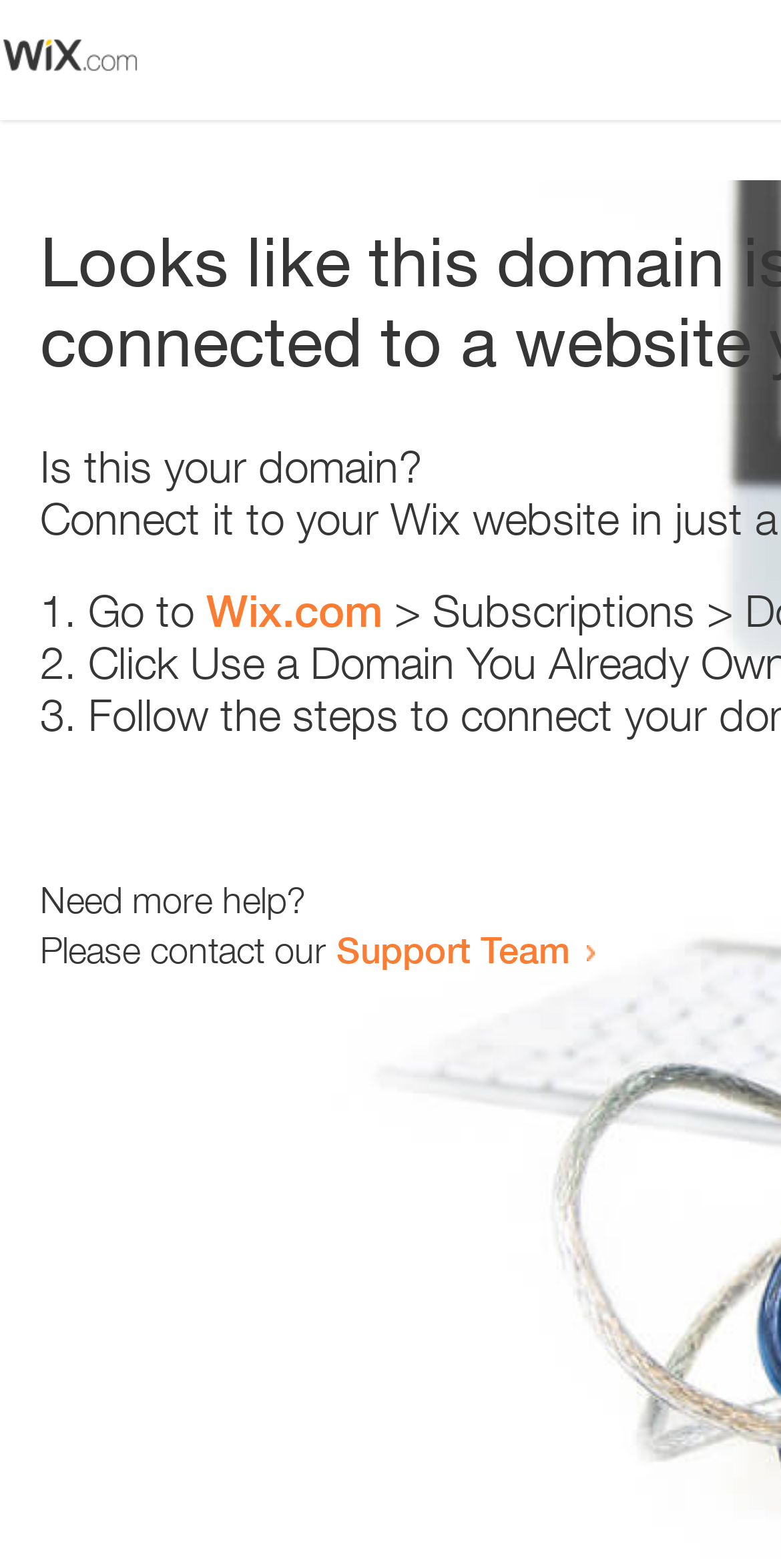How many links are present on the webpage?
Could you give a comprehensive explanation in response to this question?

The webpage contains two links, one to 'Wix.com' and another to the 'Support Team', which can be used to get more help or resolve the issue.